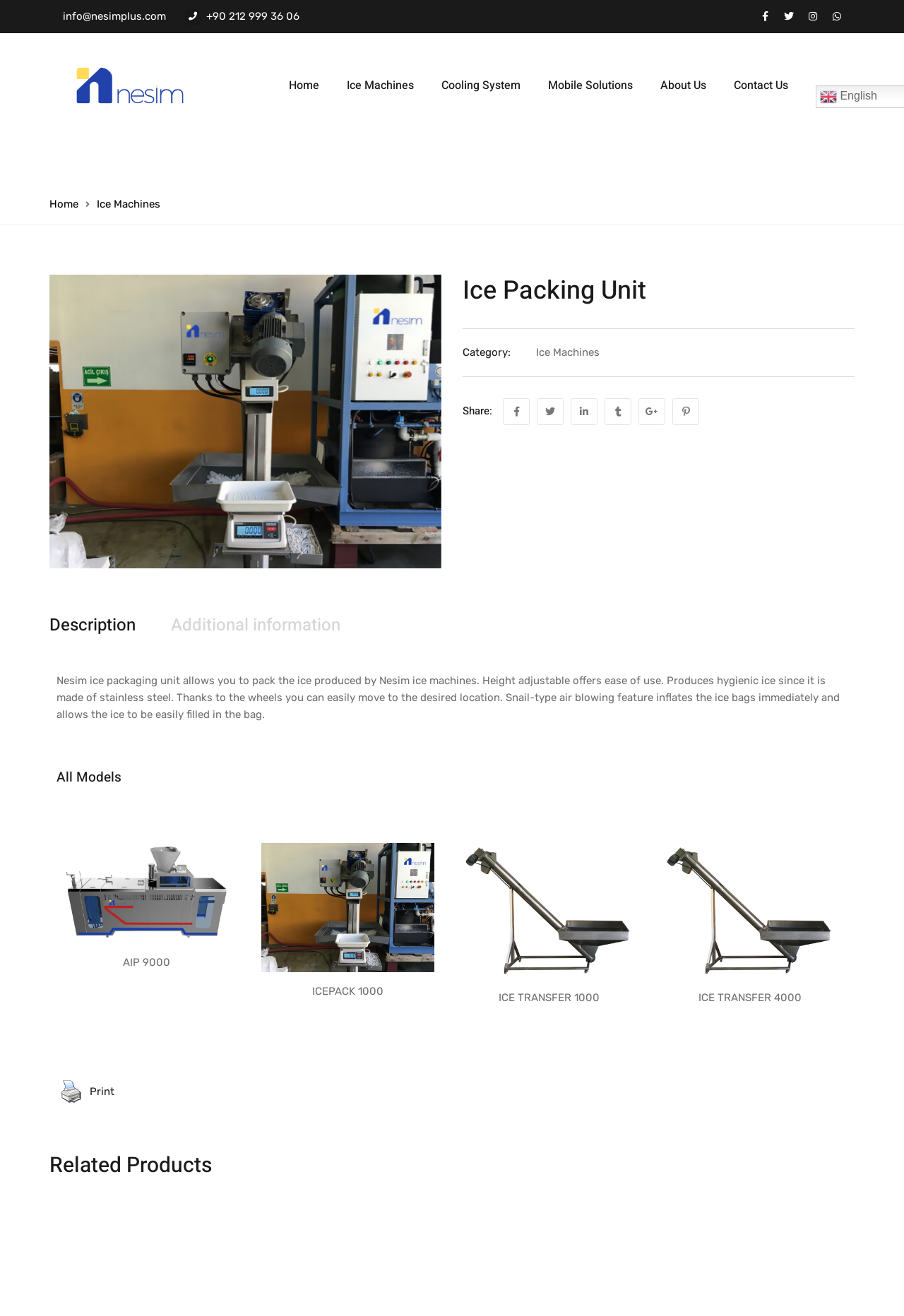How many models are shown on the webpage?
Refer to the image and respond with a one-word or short-phrase answer.

4